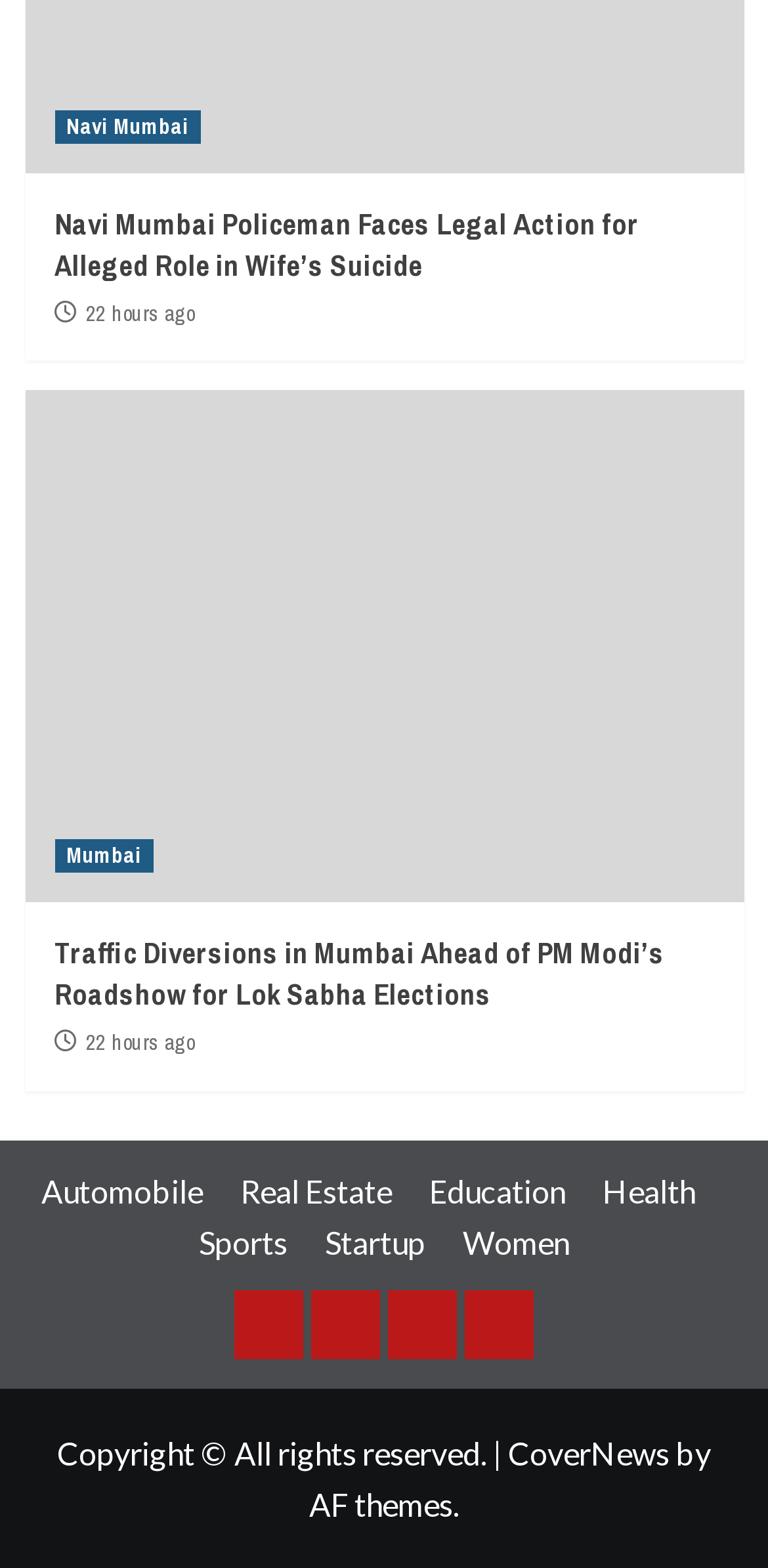Give the bounding box coordinates for the element described by: "22 hours ago".

[0.112, 0.656, 0.253, 0.674]